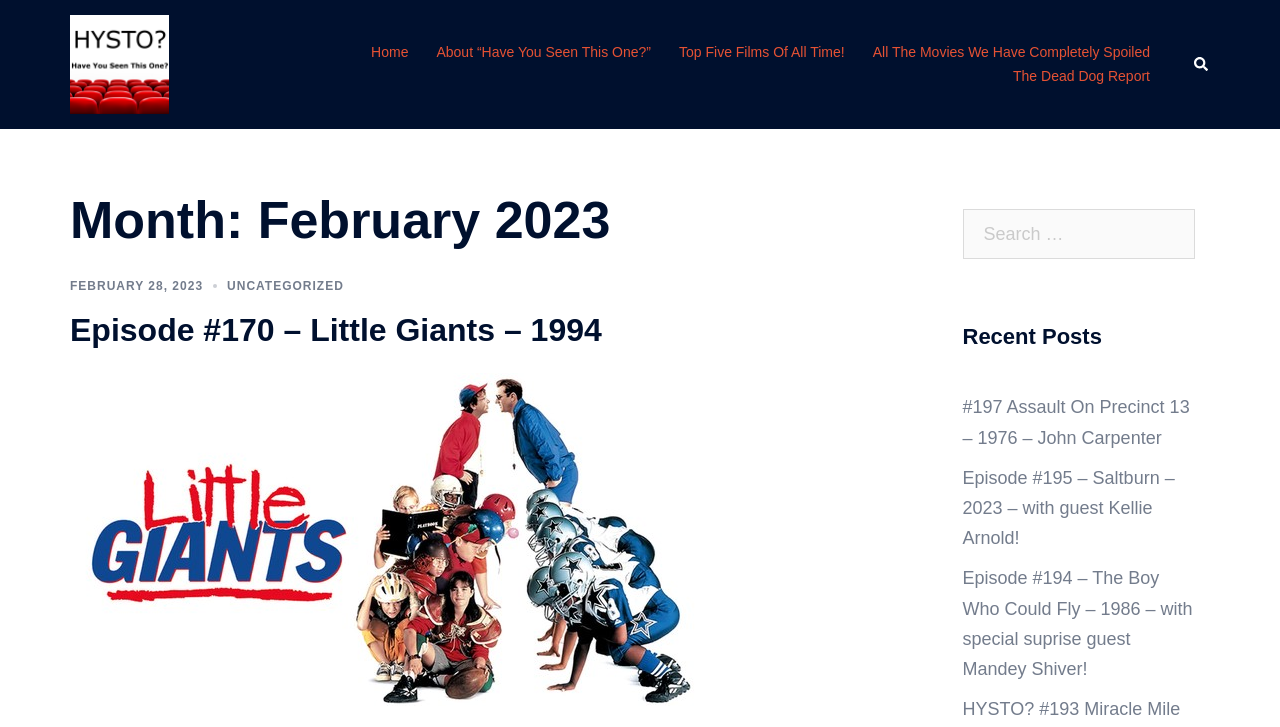Answer the question with a single word or phrase: 
What is the purpose of the search box?

To search the website